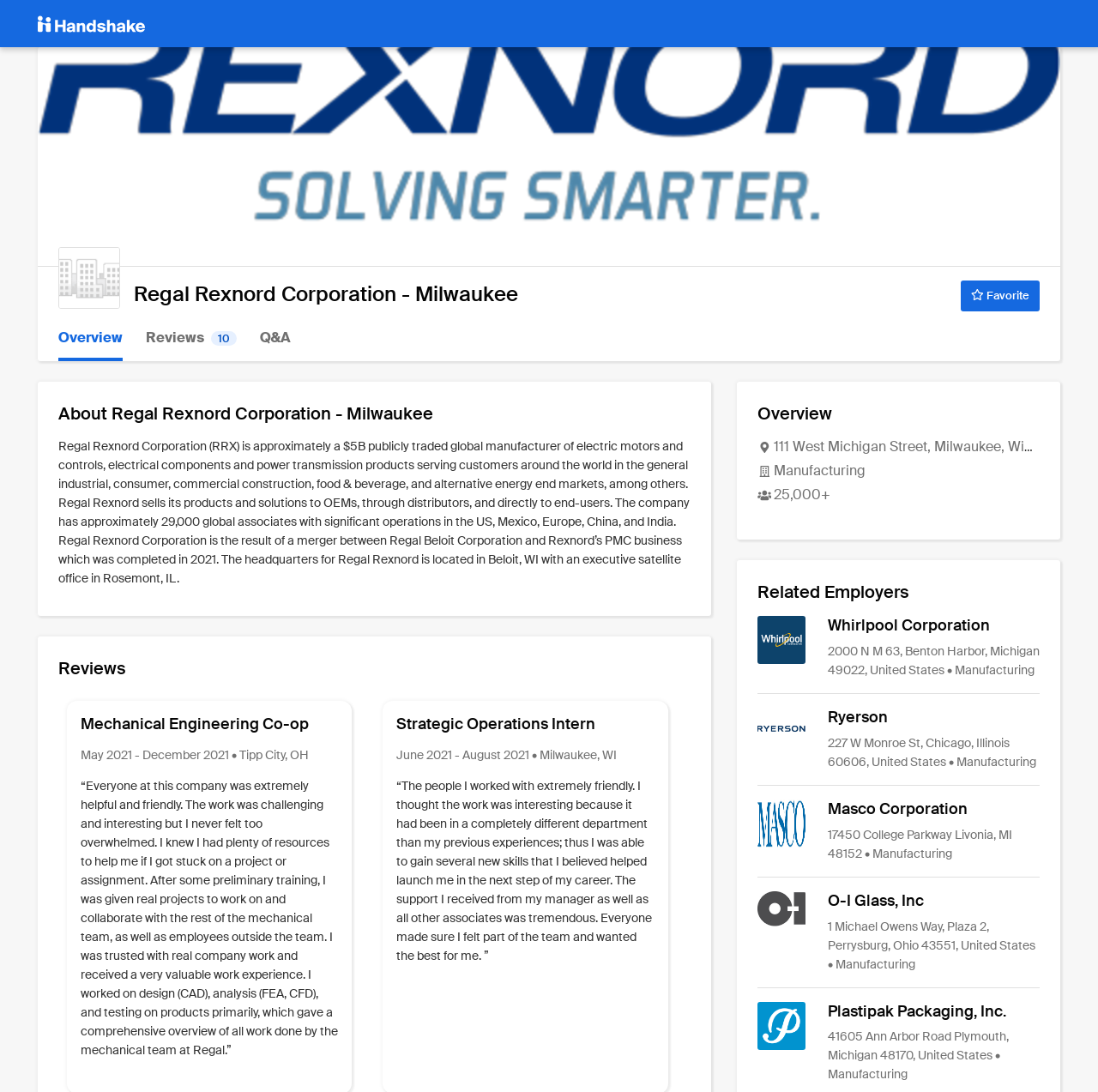Locate the bounding box coordinates of the element that needs to be clicked to carry out the instruction: "Learn more about OCaml". The coordinates should be given as four float numbers ranging from 0 to 1, i.e., [left, top, right, bottom].

None